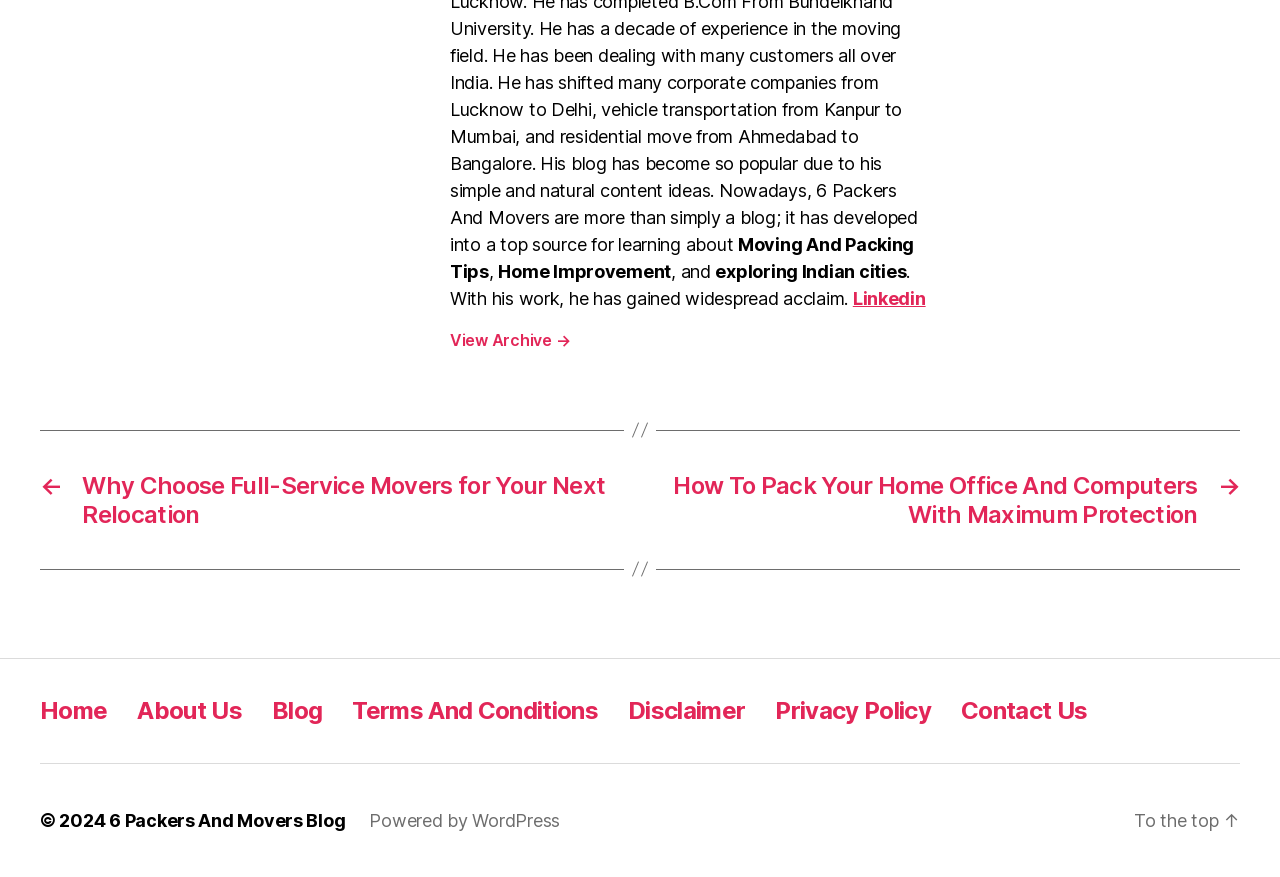Kindly determine the bounding box coordinates of the area that needs to be clicked to fulfill this instruction: "Read about terms and conditions".

[0.275, 0.793, 0.467, 0.826]